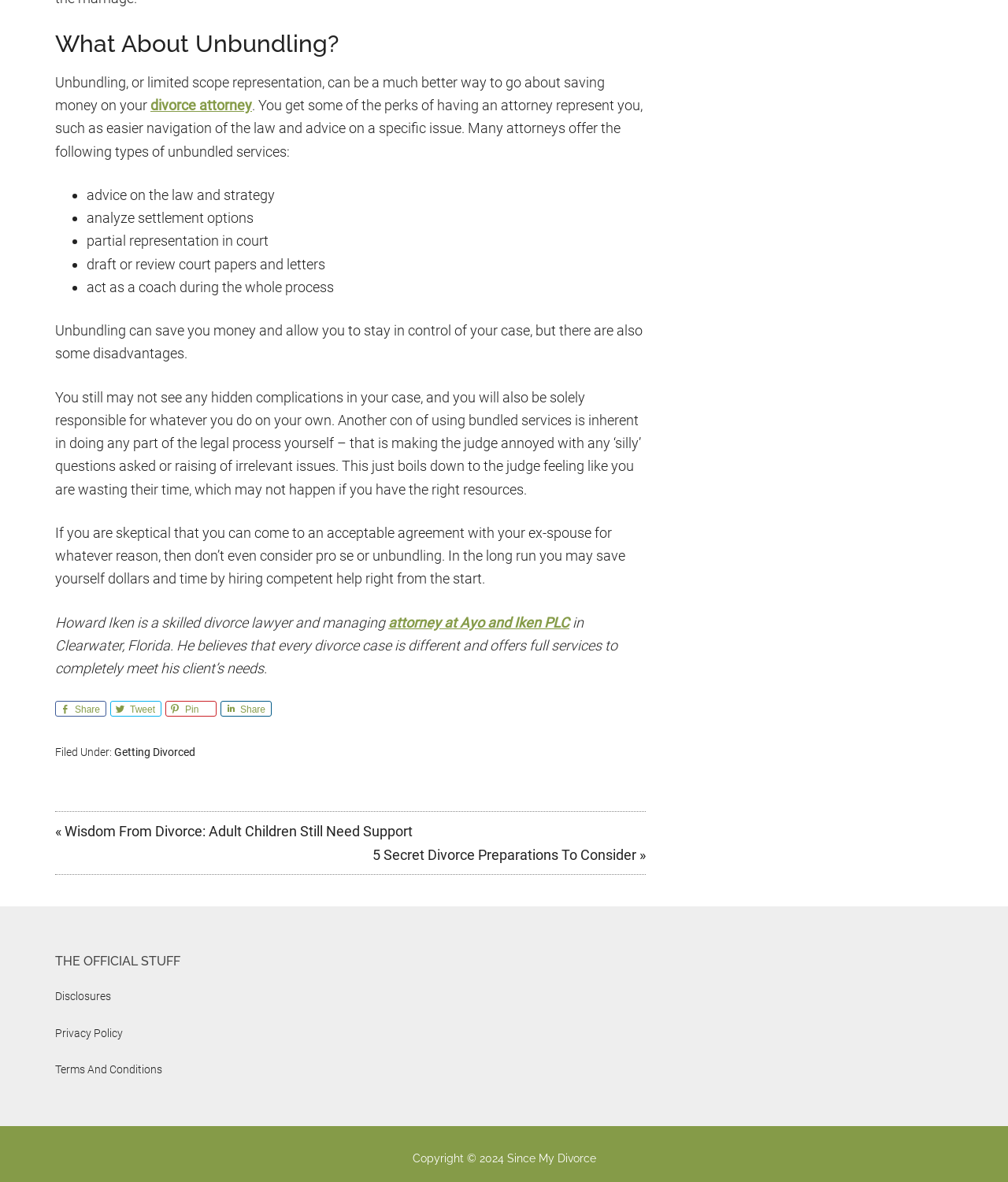Specify the bounding box coordinates of the area to click in order to follow the given instruction: "Click on 'divorce attorney'."

[0.149, 0.082, 0.25, 0.096]